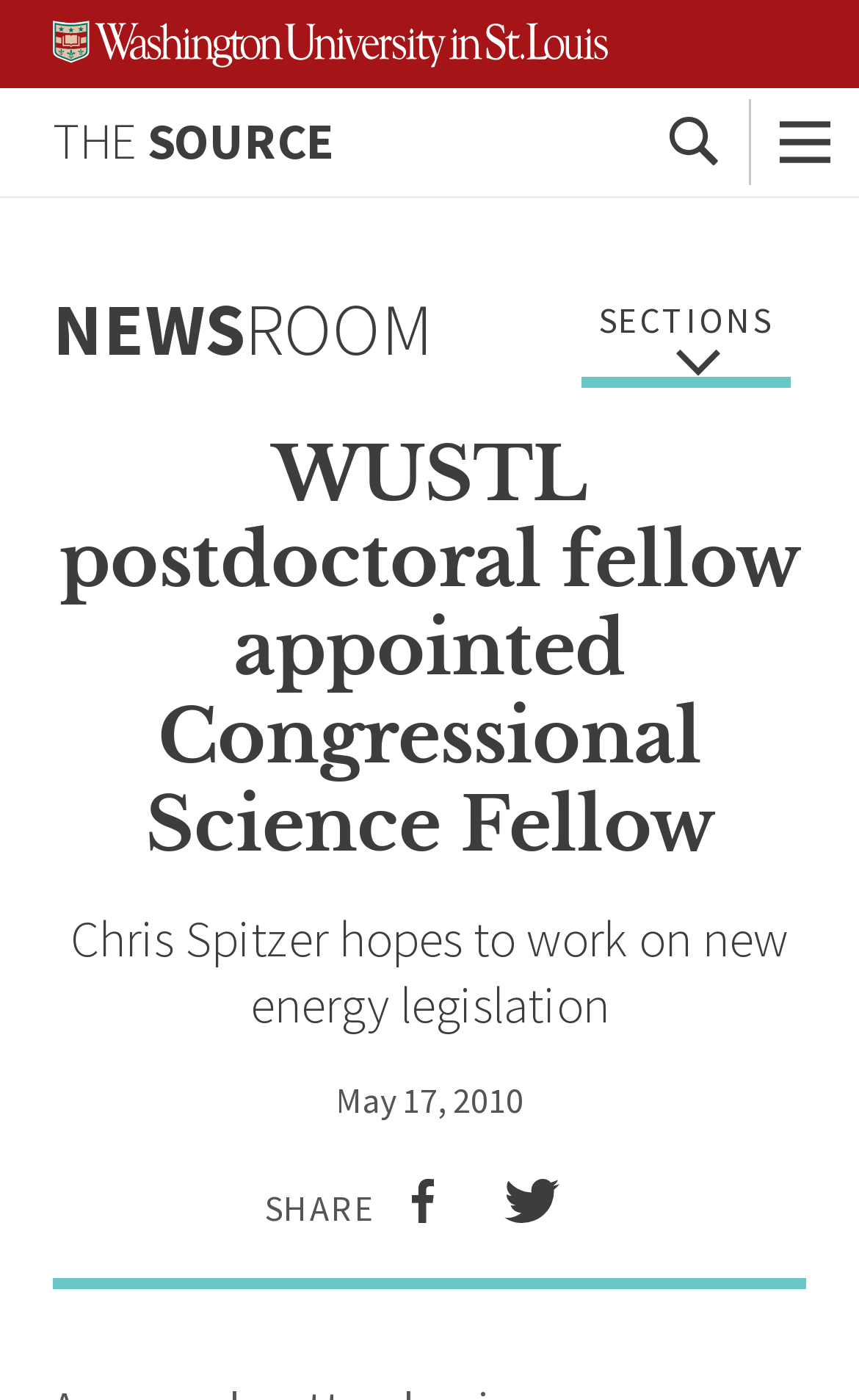Show the bounding box coordinates for the HTML element described as: "NEWSROOM".

[0.062, 0.201, 0.503, 0.268]